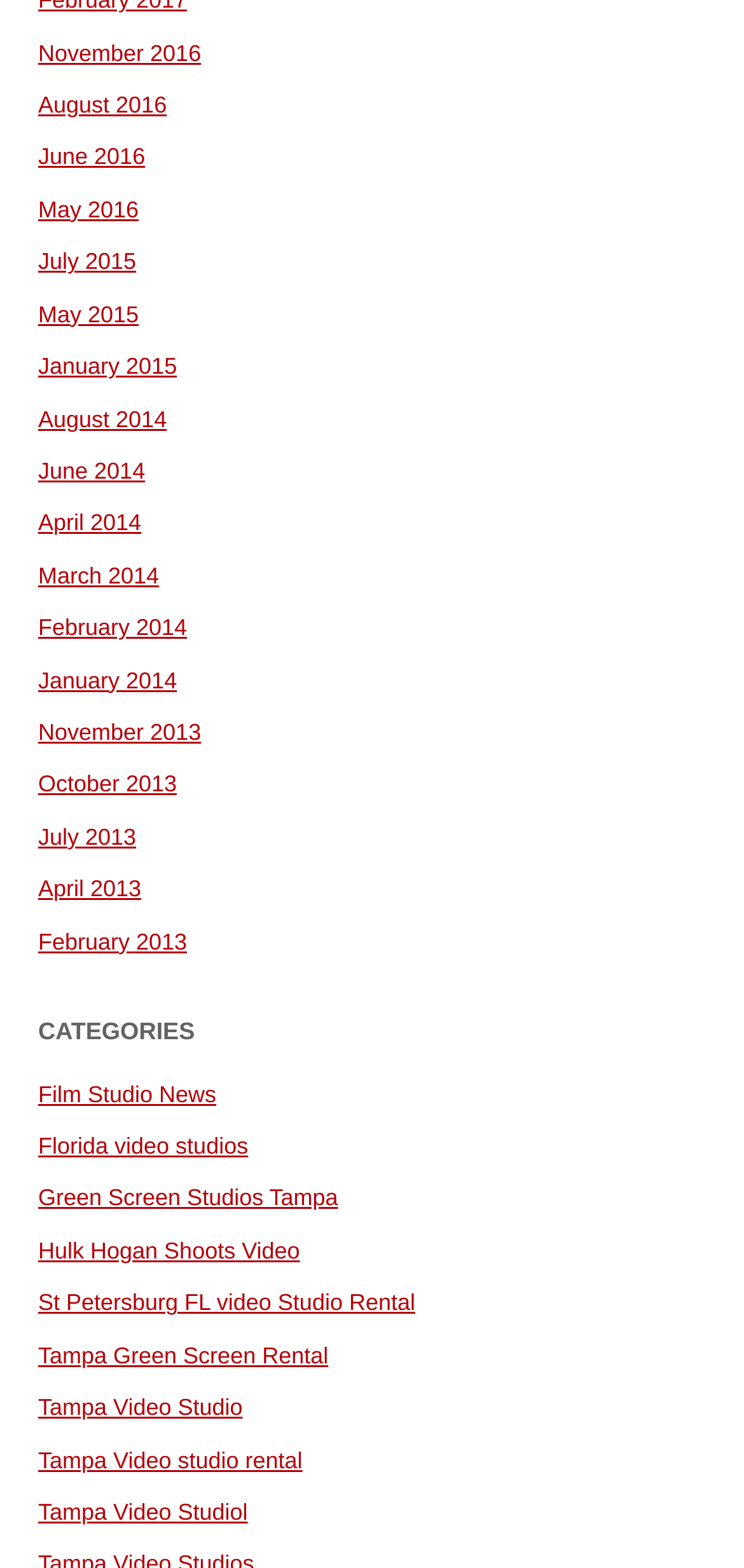Please locate the clickable area by providing the bounding box coordinates to follow this instruction: "Explore Film Studio News category".

[0.051, 0.689, 0.291, 0.706]